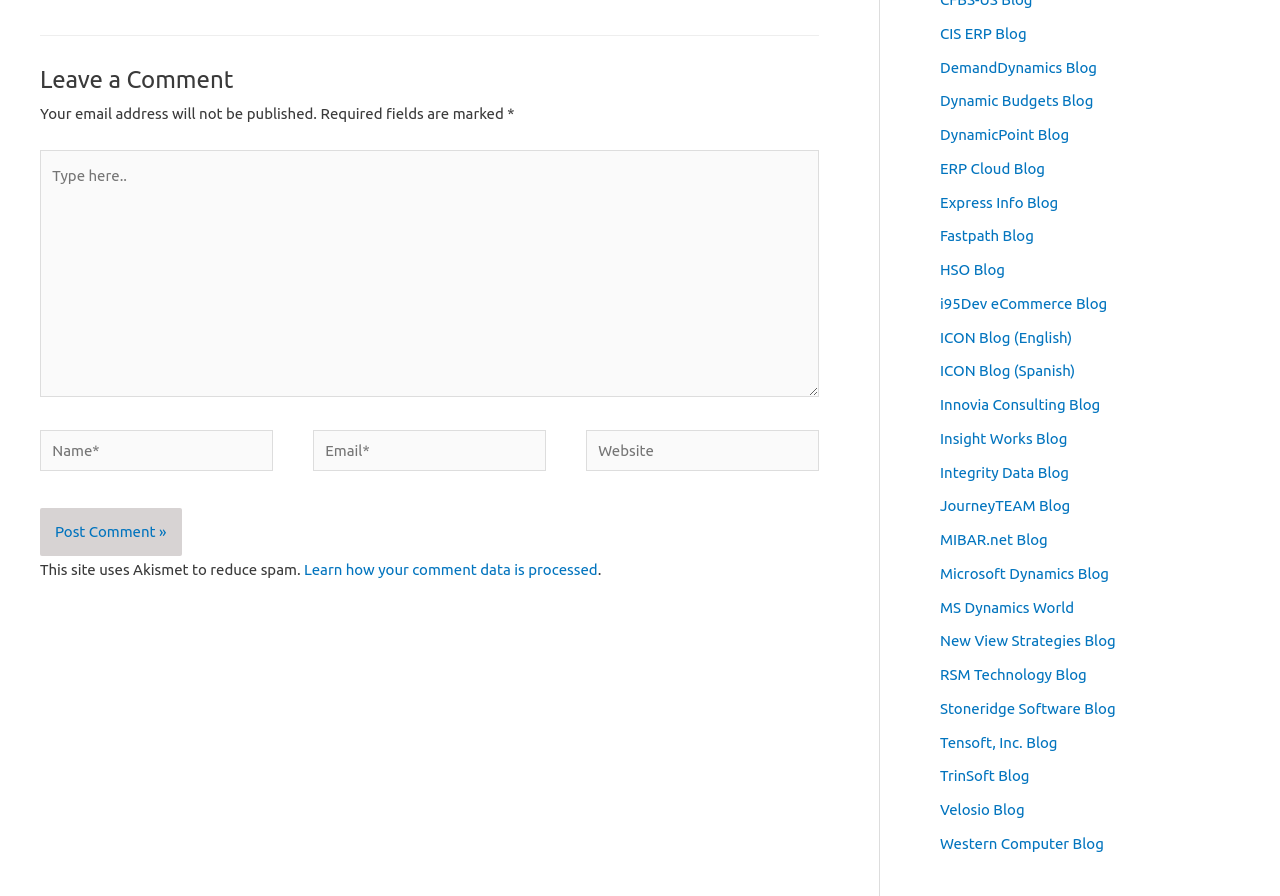Select the bounding box coordinates of the element I need to click to carry out the following instruction: "Type your name".

[0.031, 0.48, 0.213, 0.526]